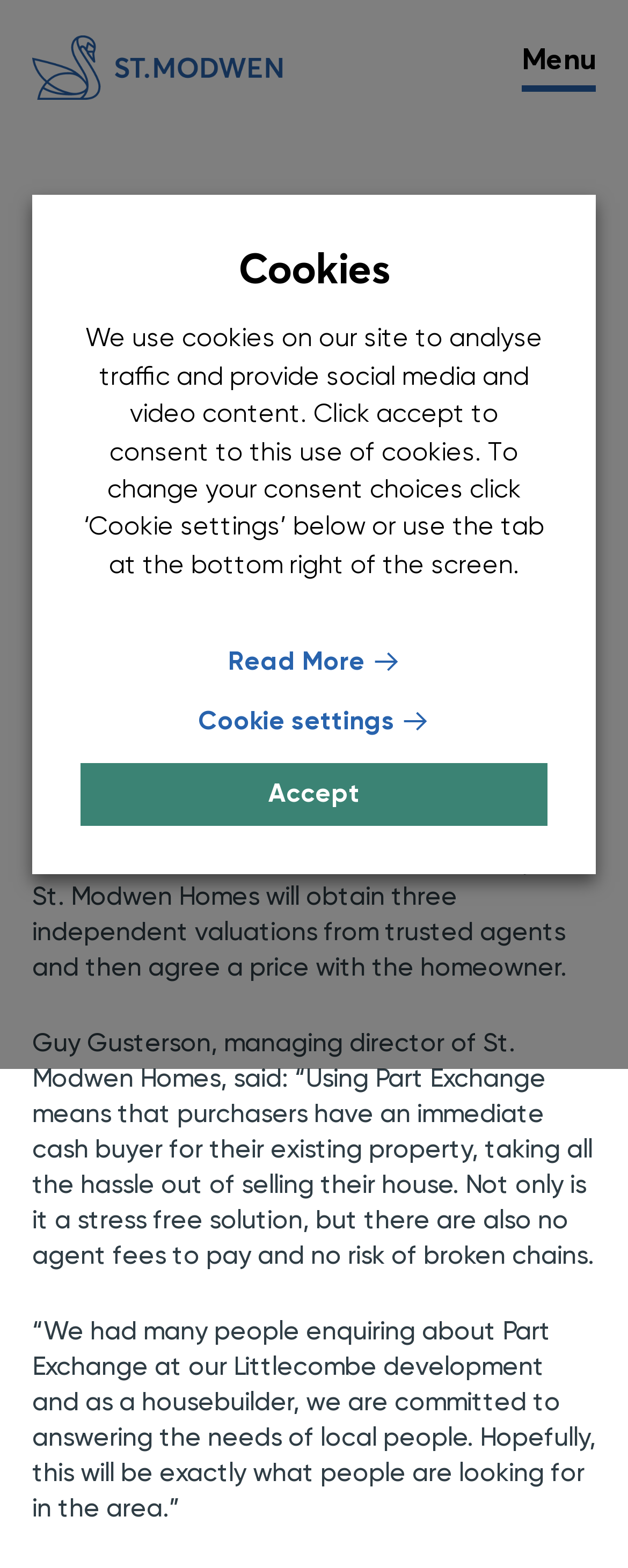Find the bounding box coordinates for the HTML element described in this sentence: "National Politics". Provide the coordinates as four float numbers between 0 and 1, in the format [left, top, right, bottom].

None